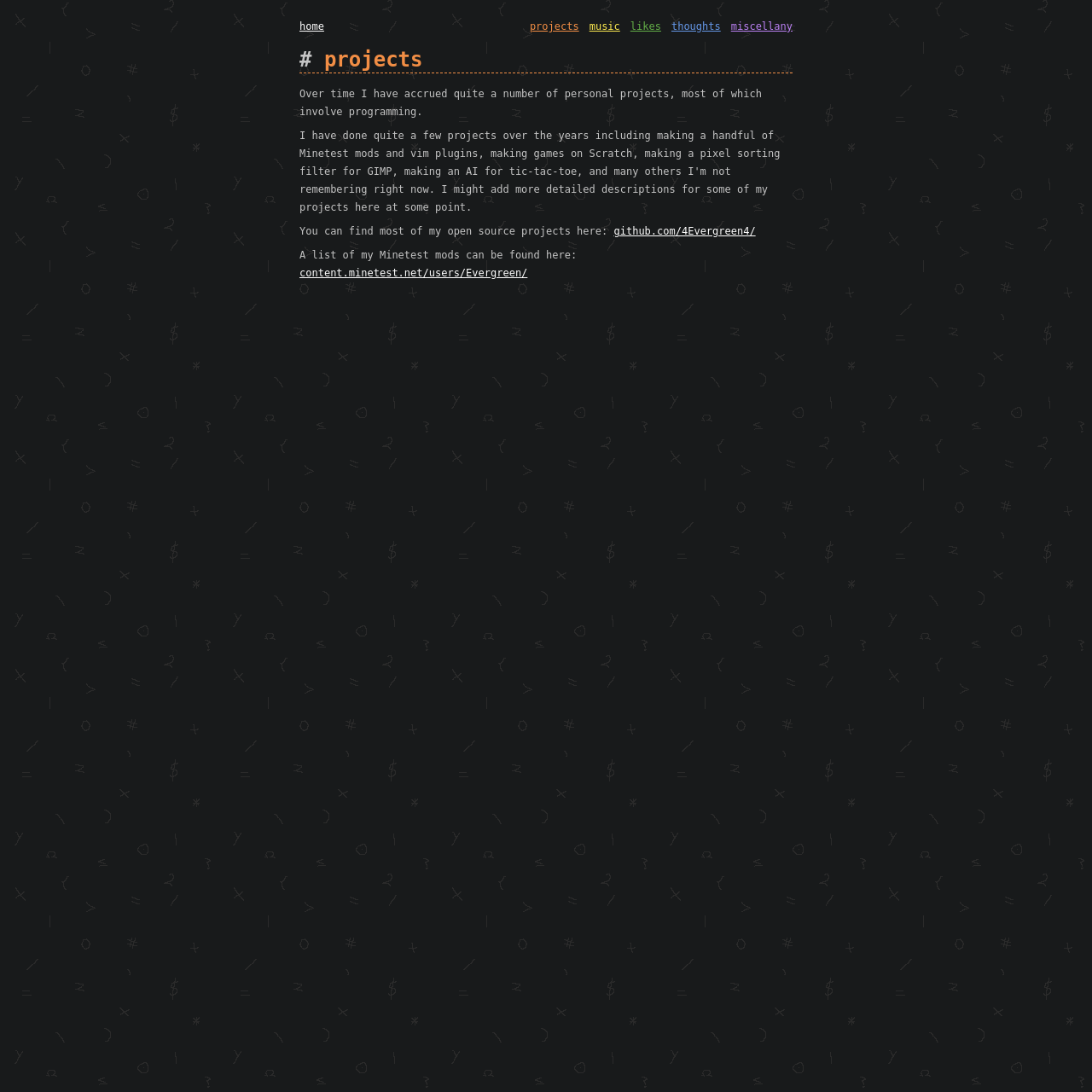How many links are in the navigation menu?
Please answer the question with a detailed response using the information from the screenshot.

I counted the number of links in the navigation menu, which are 'home', 'projects', 'music', 'likes', and 'thoughts', and found that there are 5 links.